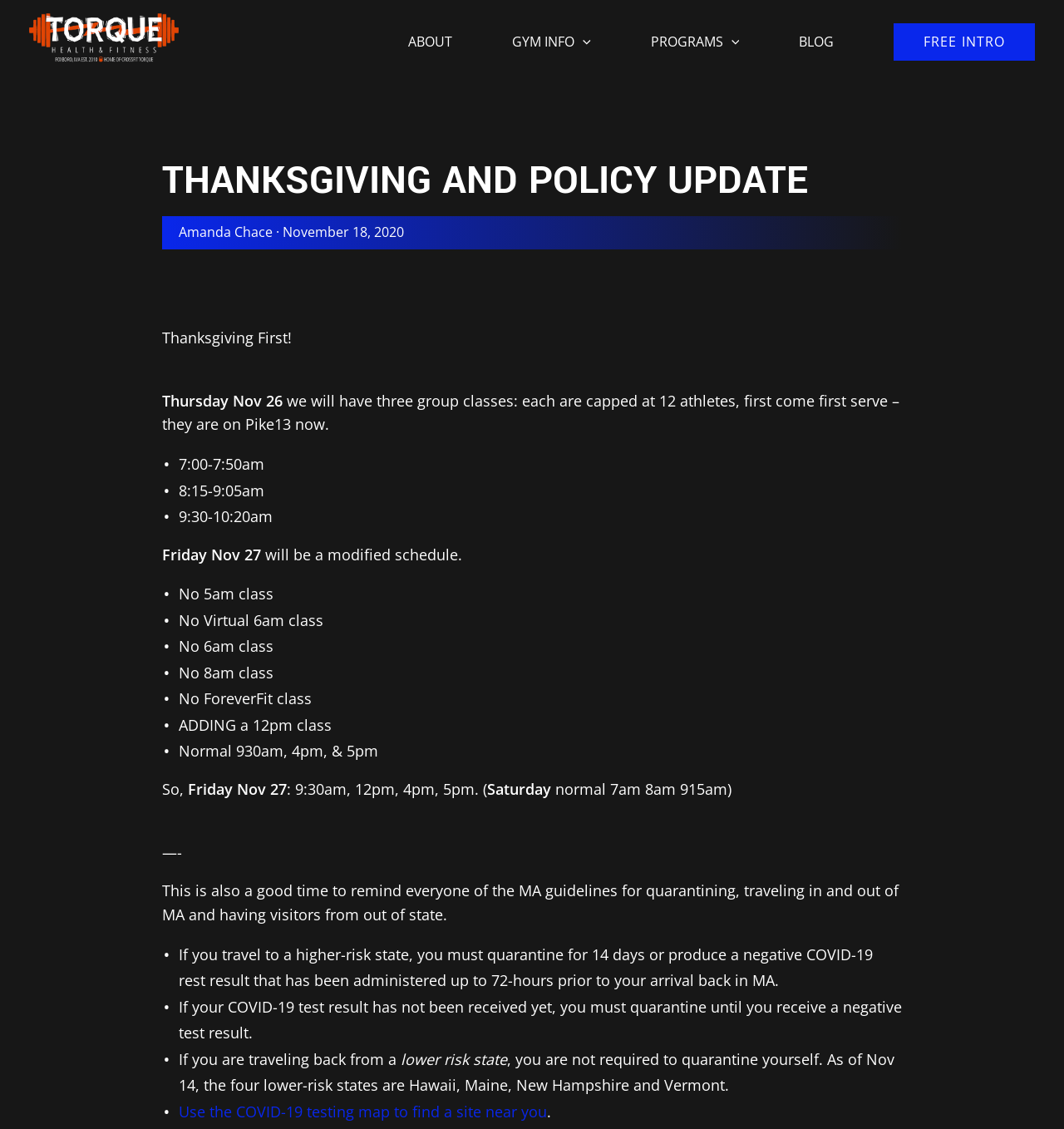From the details in the image, provide a thorough response to the question: What is the main topic of the webpage?

The main topic of the webpage is indicated by the heading 'THANKSGIVING AND POLICY UPDATE' which is located at the top of the webpage, and the content of the webpage is related to the update of policies and schedules during Thanksgiving.